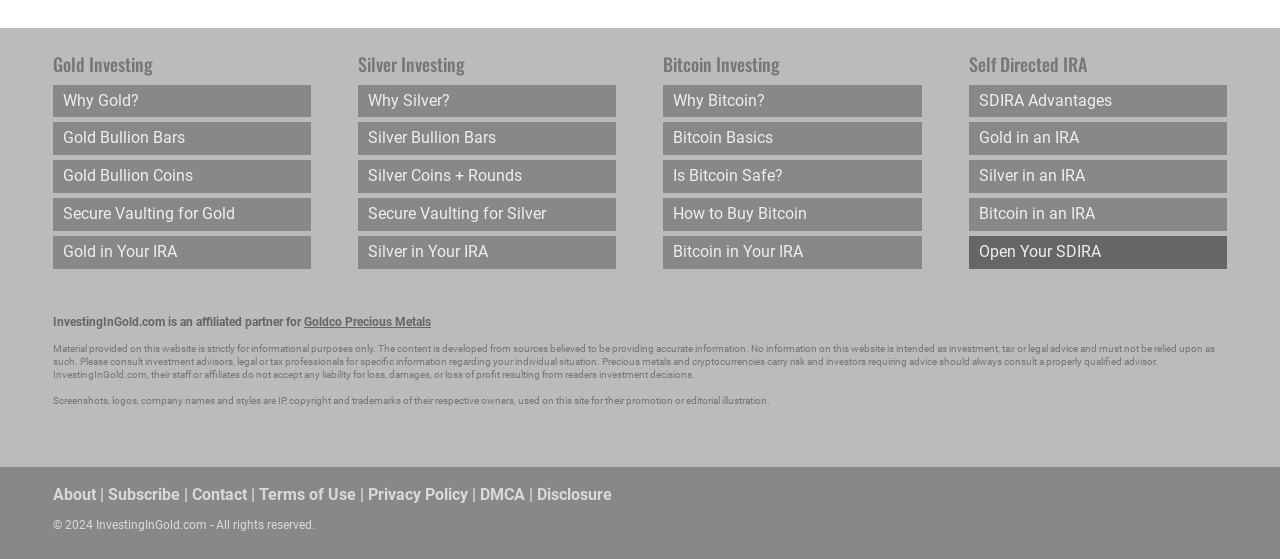Determine the bounding box for the described UI element: "Secure Vaulting for Gold".

[0.041, 0.354, 0.243, 0.413]